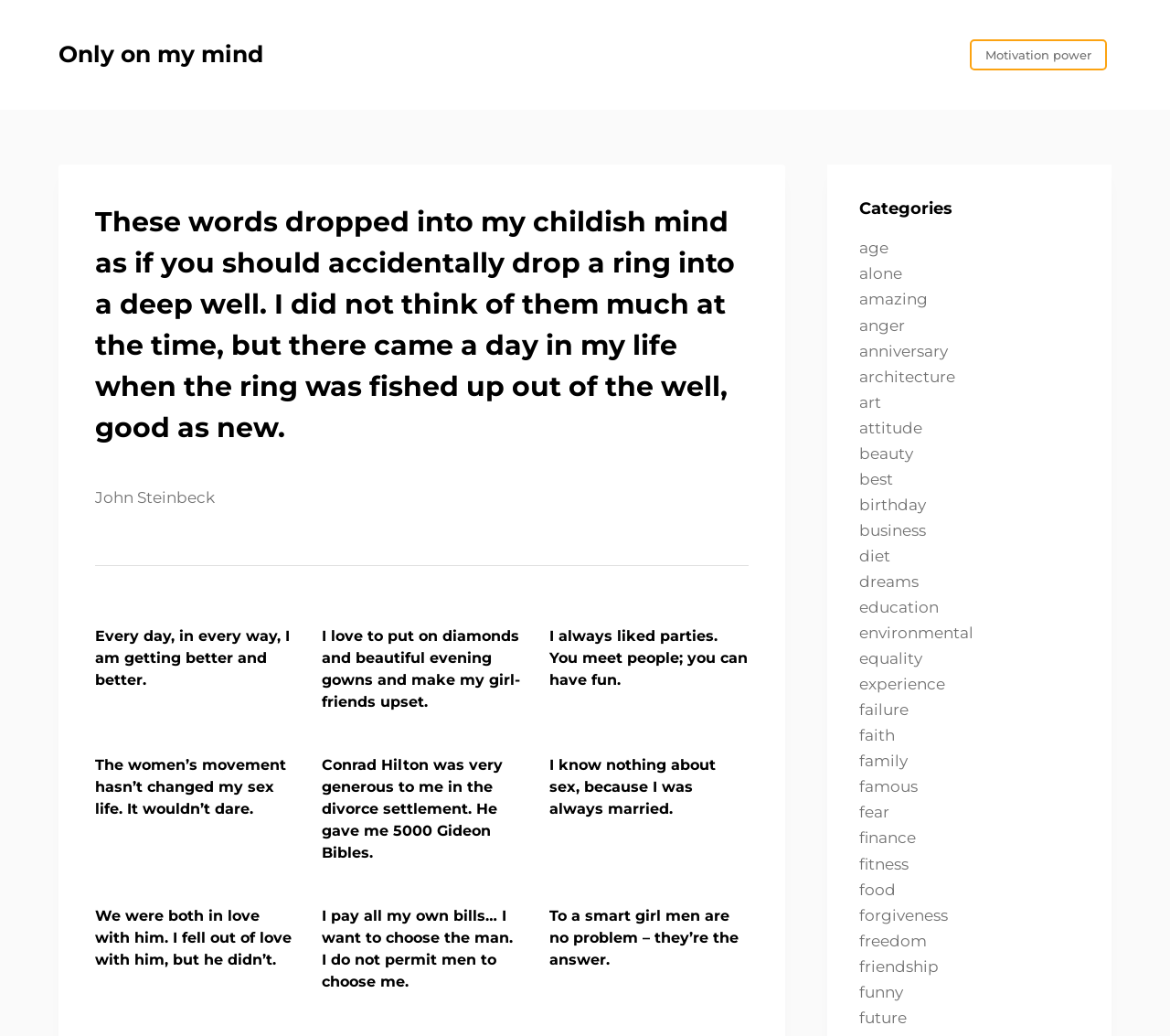Give a full account of the webpage's elements and their arrangement.

This webpage appears to be a collection of quotes from various individuals, including John Steinbeck. At the top of the page, there is a link to "Skip to content" and another link to "Only on my mind". Below these links, there is a header with a quote from Steinbeck, followed by his name.

The main content of the page is divided into several sections, each containing a quote from a different person. These quotes are arranged in a grid-like structure, with three columns and multiple rows. Each quote is displayed in a heading element, and below it, there is a link to the quote.

There are a total of 12 quotes on the page, each with a link to the quote. The quotes are from various individuals, and they cover a range of topics, including motivation, relationships, and personal growth.

On the right-hand side of the page, there is a list of categories, with links to various topics such as age, alone, amazing, anger, and many others. This list appears to be a way to navigate to other pages or sections of the website that are related to these topics.

Overall, the webpage has a simple and clean design, with a focus on displaying the quotes and providing easy navigation to related topics.